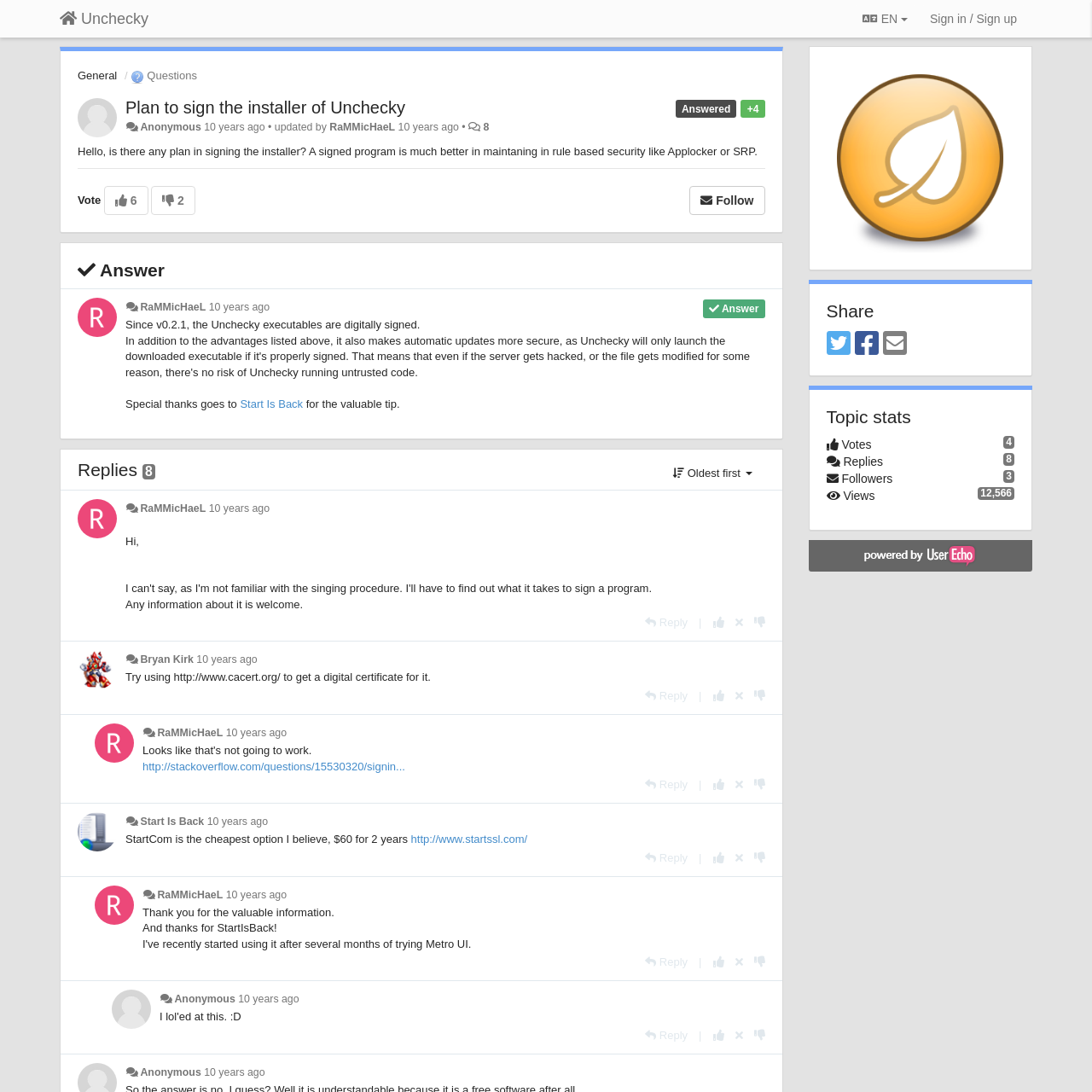Locate the primary heading on the webpage and return its text.

Plan to sign the installer of Unchecky